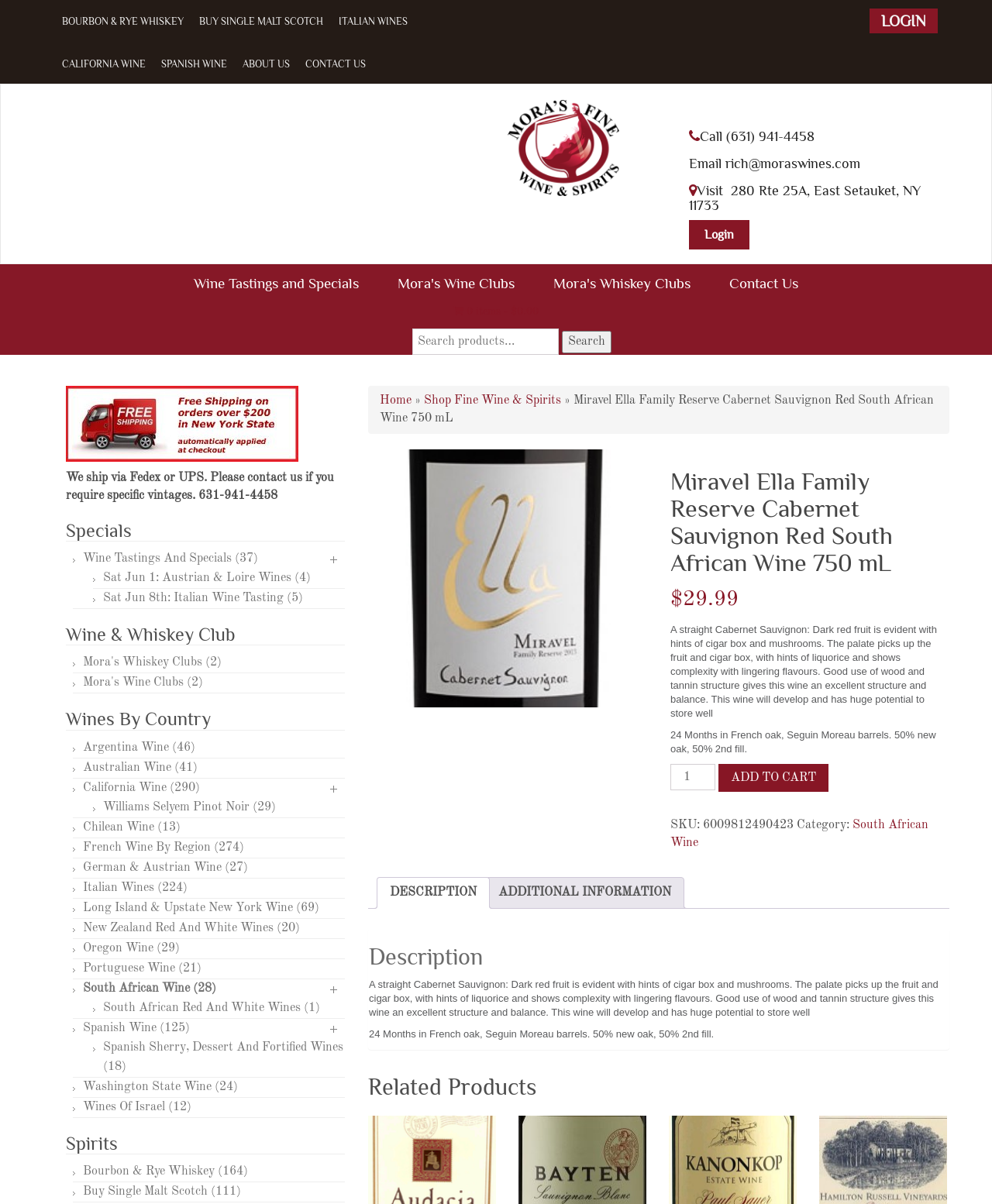Give an extensive and precise description of the webpage.

This webpage is about Miravel Ella Family Reserve Cabernet Sauvignon, a South African red wine. At the top, there are several links to different categories, including bourbon and rye whiskey, Italian wines, California wine, and more. Below these links, there is a logo and a search bar. 

On the left side, there are links to wine tastings and specials, Mora's wine clubs, and Mora's whiskey clubs. There is also a section for wines by country, with links to wines from Argentina, Australia, California, and more.

In the main content area, there is a heading with the wine's name, followed by a description of the wine, including its flavor profile and aging potential. Below this, there is a section with the wine's price, a button to add it to the cart, and a section with the wine's details, including its SKU and category.

There are also tabs for description, additional information, and related products. The description tab has a detailed description of the wine, including its flavor profile and aging potential. The additional information tab is not populated. The related products section is not populated either.

At the bottom of the page, there are links to wine tastings and specials, Mora's wine clubs, and Mora's whiskey clubs, as well as a section for wines by country.